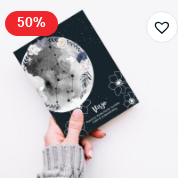What is the discount percentage on the notebook?
Can you provide an in-depth and detailed response to the question?

The discount percentage can be determined by looking at the bold red tag overlaying the corner of the notebook, which indicates a 50% discount.